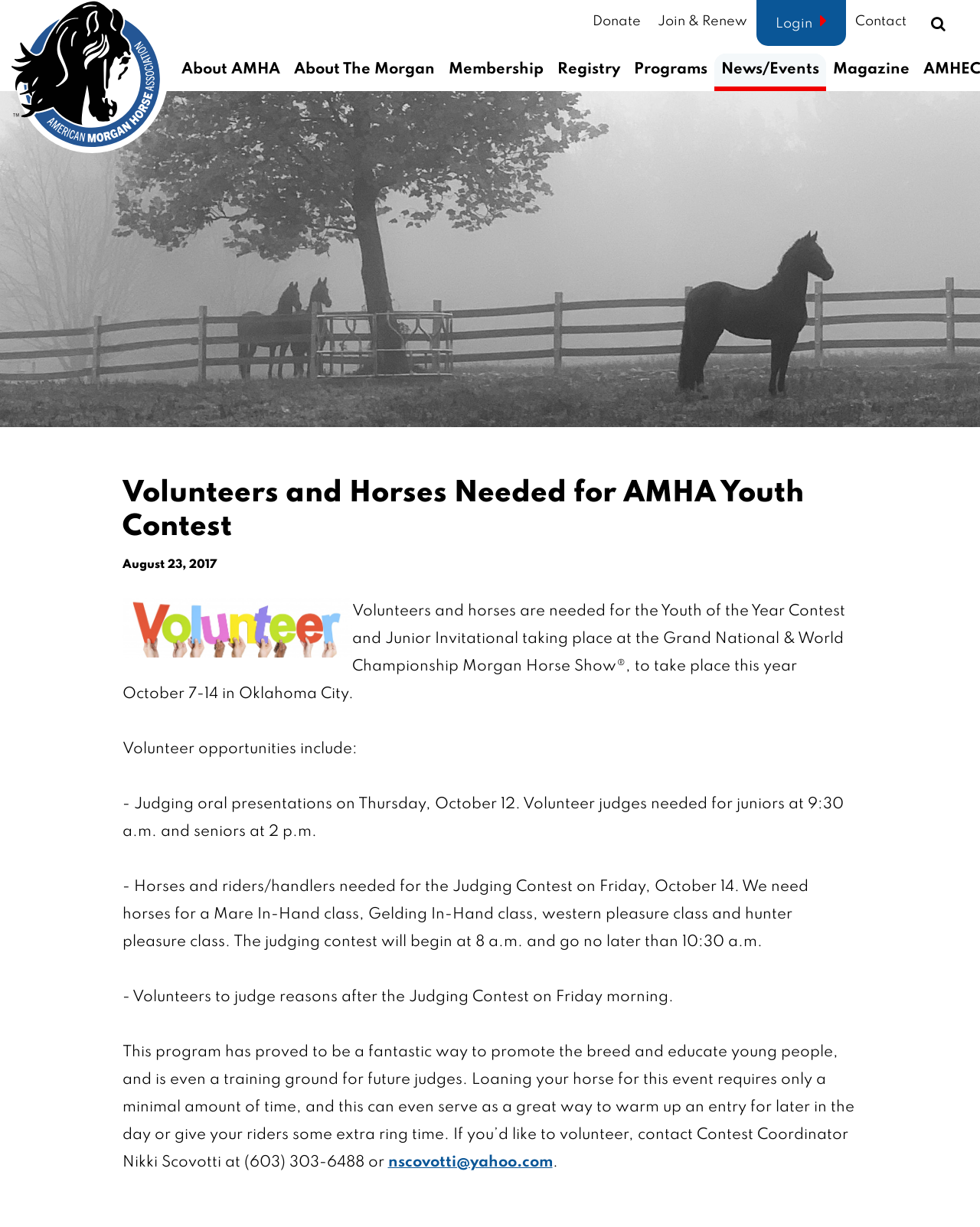Locate the bounding box coordinates of the area to click to fulfill this instruction: "Click the 'Donate' link". The bounding box should be presented as four float numbers between 0 and 1, in the order [left, top, right, bottom].

[0.597, 0.0, 0.662, 0.036]